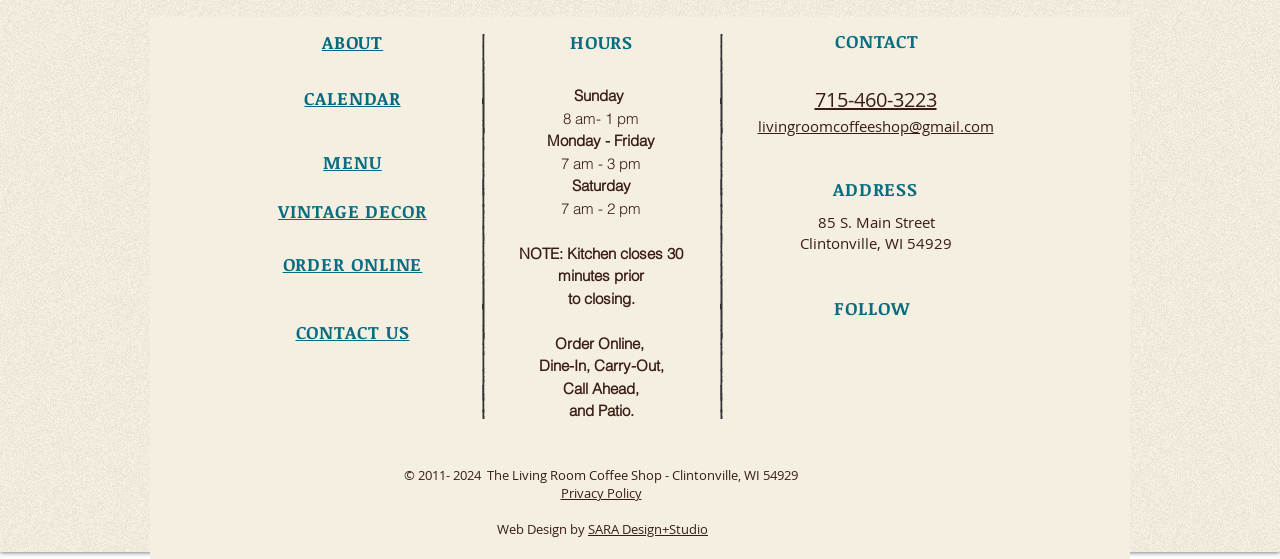What social media platforms can you follow the coffee shop on?
Please respond to the question with as much detail as possible.

I found the social media platforms by looking at the 'FOLLOW' section of the webpage, where it lists the social media platforms. The platforms are listed as 'The Living Room Coffee Shop Instagram' and 'The Living Room Coffee Shop Facebook'.